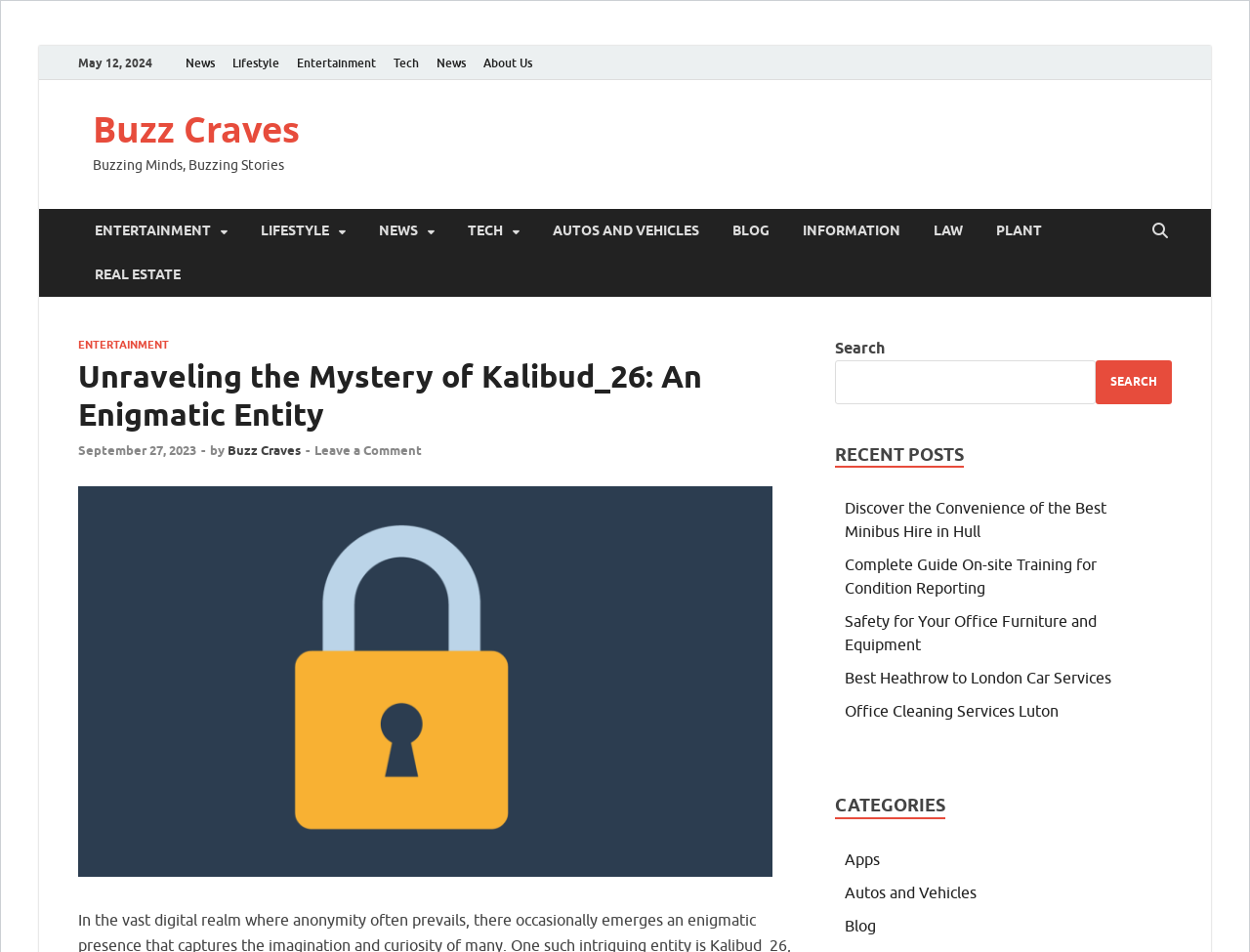Analyze the image and answer the question with as much detail as possible: 
How many recent posts are listed?

I counted the number of links under the 'RECENT POSTS' heading and found 5 recent posts listed, including 'Discover the Convenience of the Best Minibus Hire in Hull', 'Complete Guide On-site Training for Condition Reporting', and more.